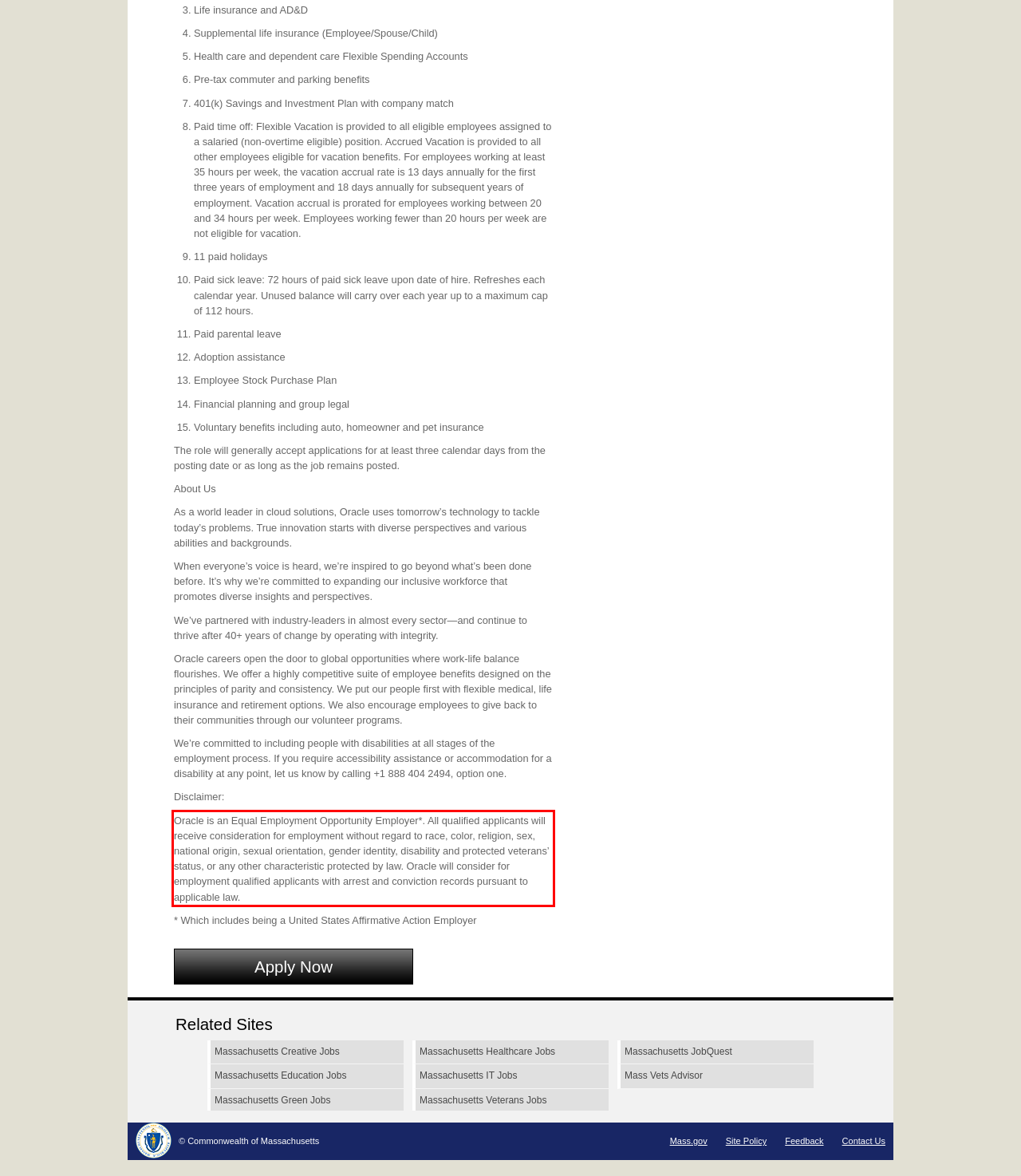You are presented with a screenshot containing a red rectangle. Extract the text found inside this red bounding box.

Oracle is an Equal Employment Opportunity Employer*. All qualified applicants will receive consideration for employment without regard to race, color, religion, sex, national origin, sexual orientation, gender identity, disability and protected veterans’ status, or any other characteristic protected by law. Oracle will consider for employment qualified applicants with arrest and conviction records pursuant to applicable law.